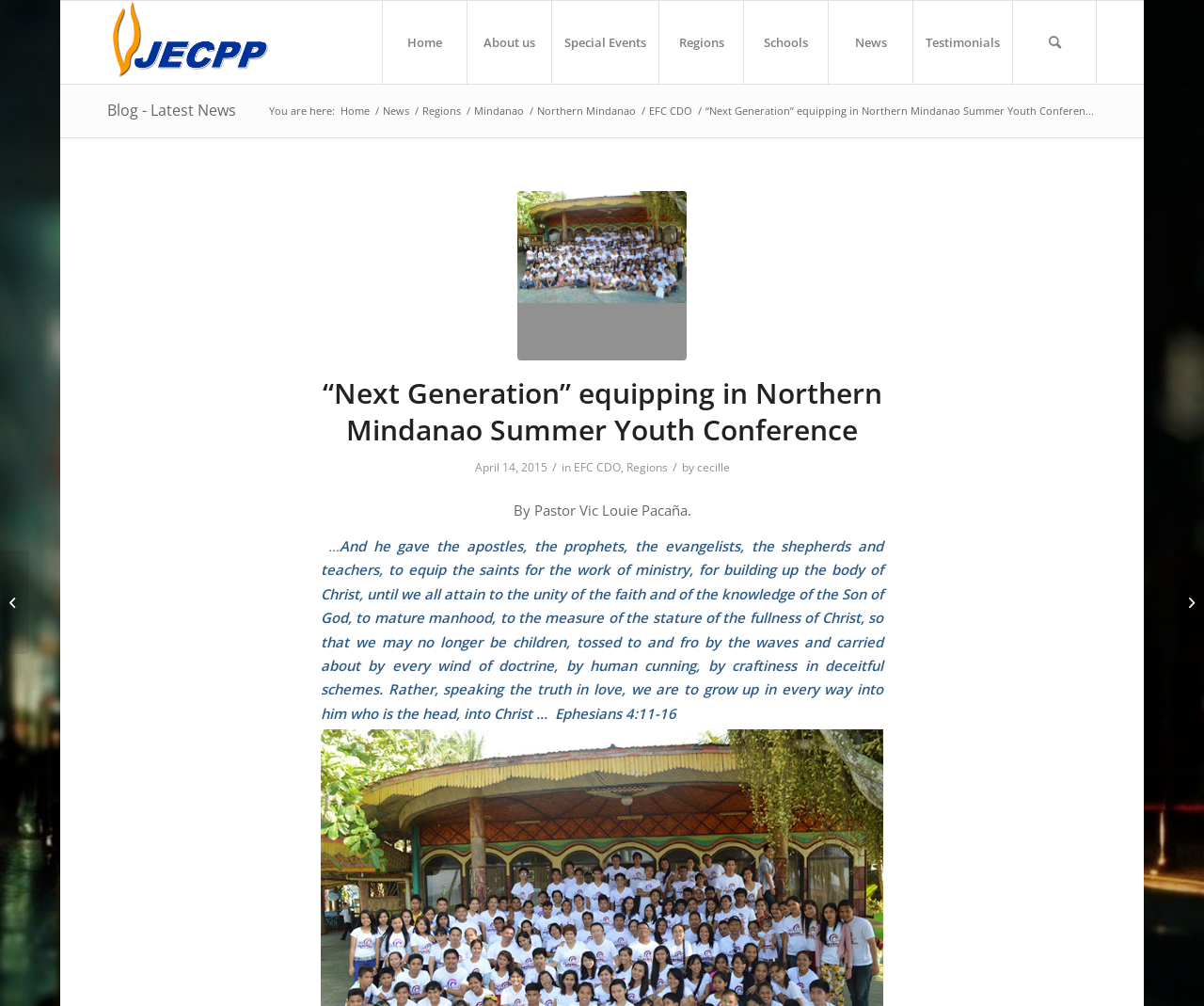Who is the author of the article?
Please give a detailed answer to the question using the information shown in the image.

I found the answer by reading the text at the bottom of the article, which says 'By Pastor Vic Louie Pacaña'.